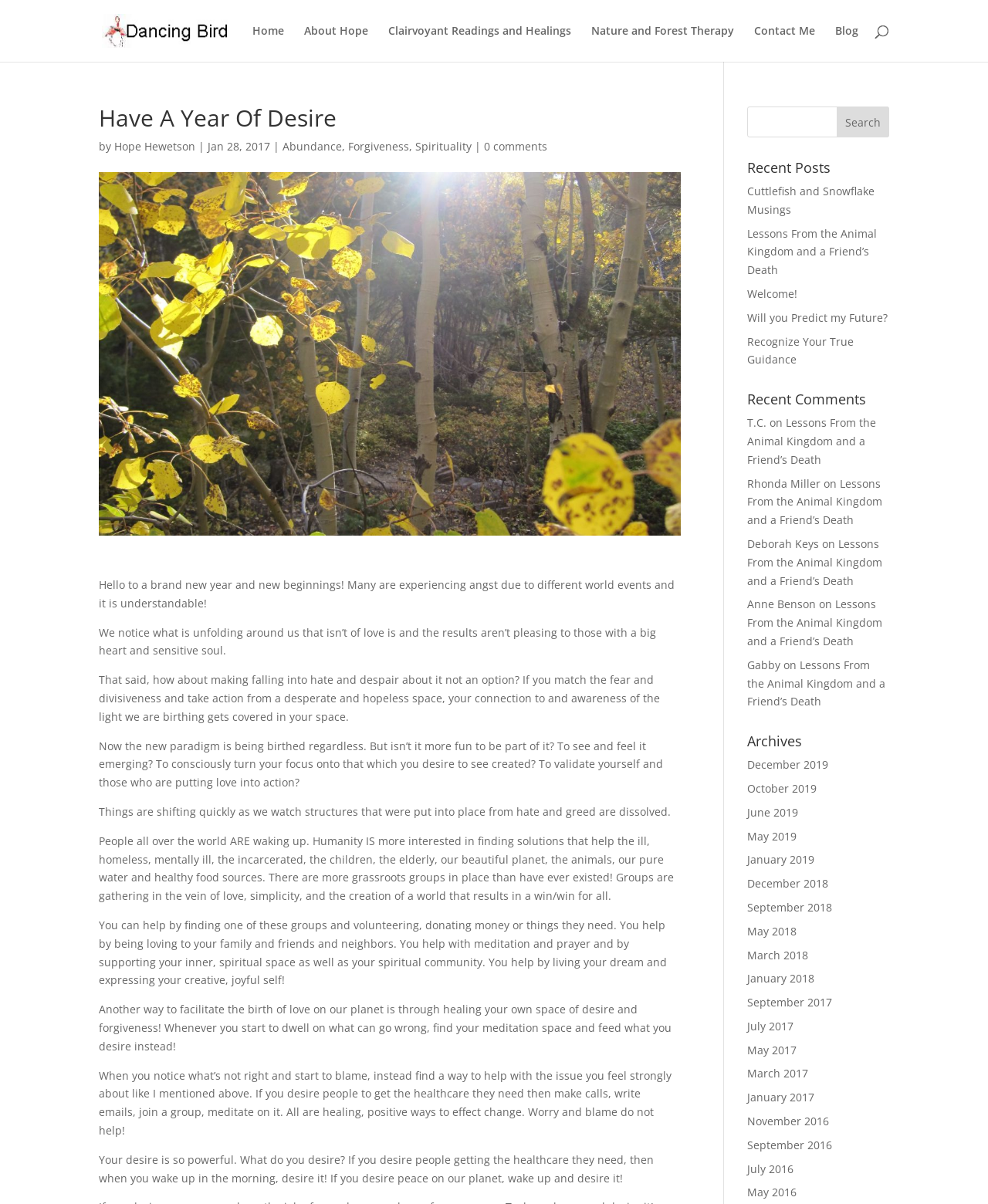Determine the bounding box coordinates of the section I need to click to execute the following instruction: "View recent posts". Provide the coordinates as four float numbers between 0 and 1, i.e., [left, top, right, bottom].

[0.756, 0.133, 0.9, 0.151]